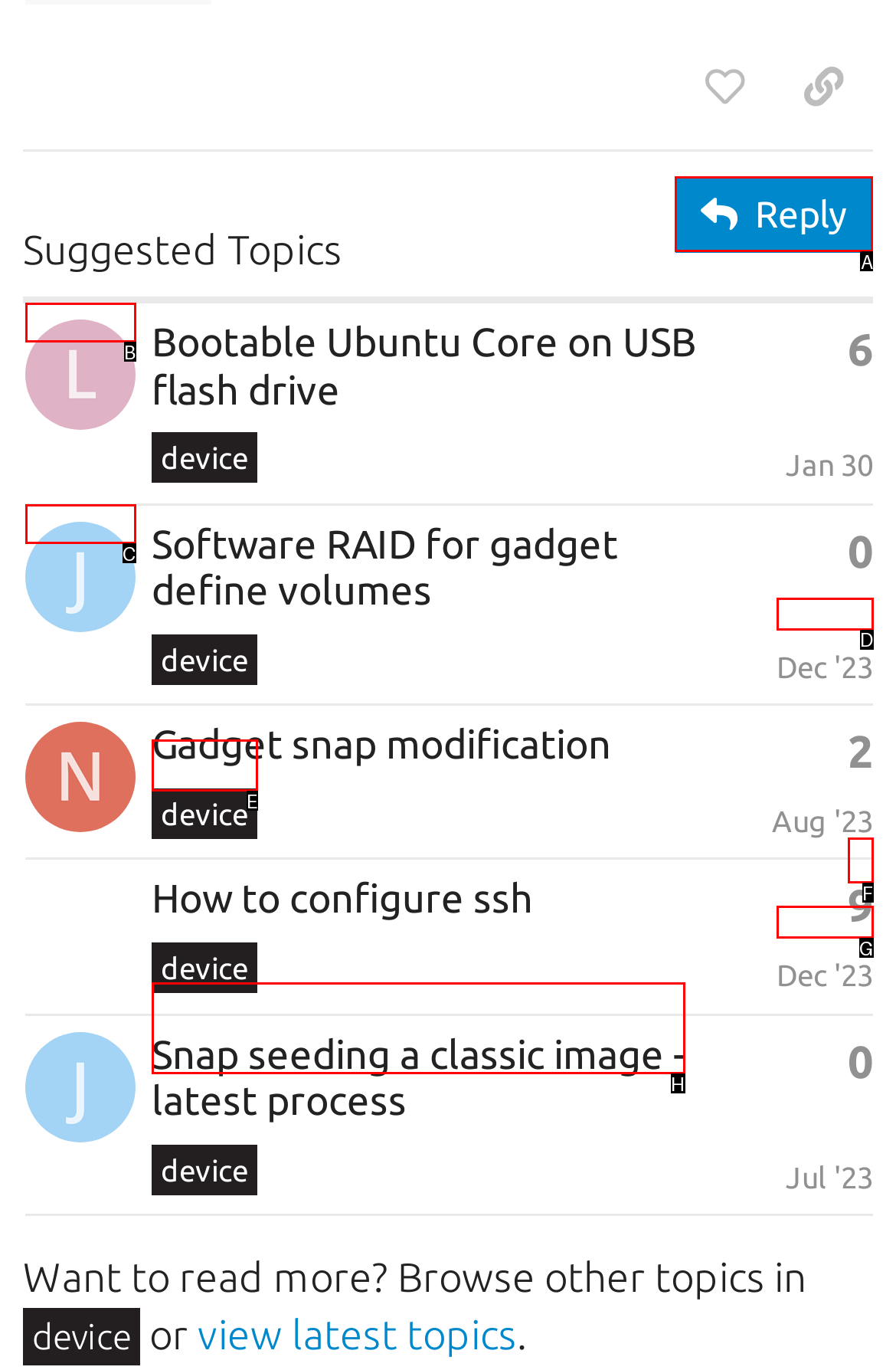Choose the HTML element to click for this instruction: Click the 'Reply' button Answer with the letter of the correct choice from the given options.

A